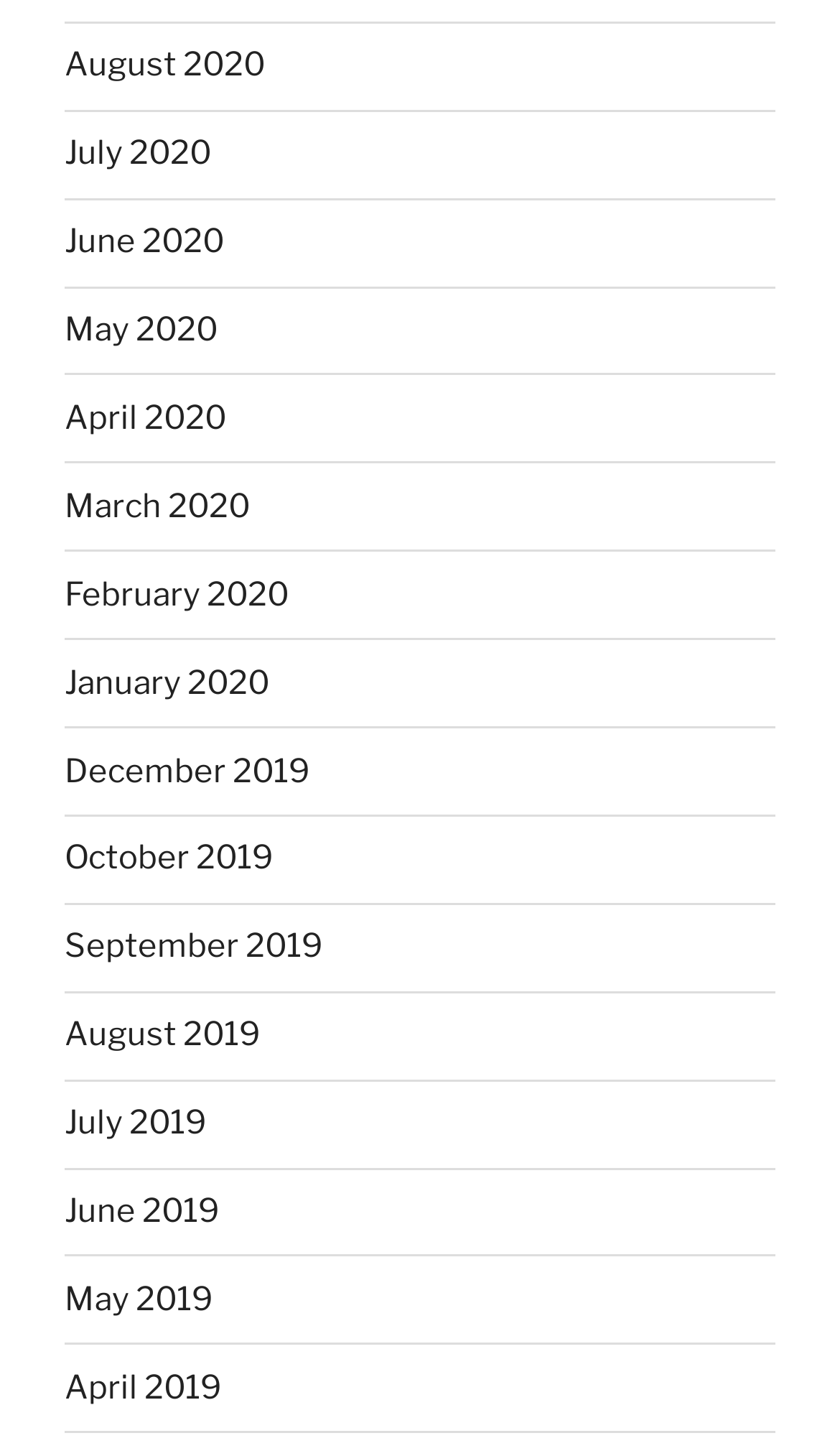What is the position of the 'June 2020' link?
Give a detailed and exhaustive answer to the question.

By comparing the y1 and y2 coordinates of the links, I determined that the 'June 2020' link is located at [0.077, 0.153, 0.267, 0.18], which is the third link from the top.